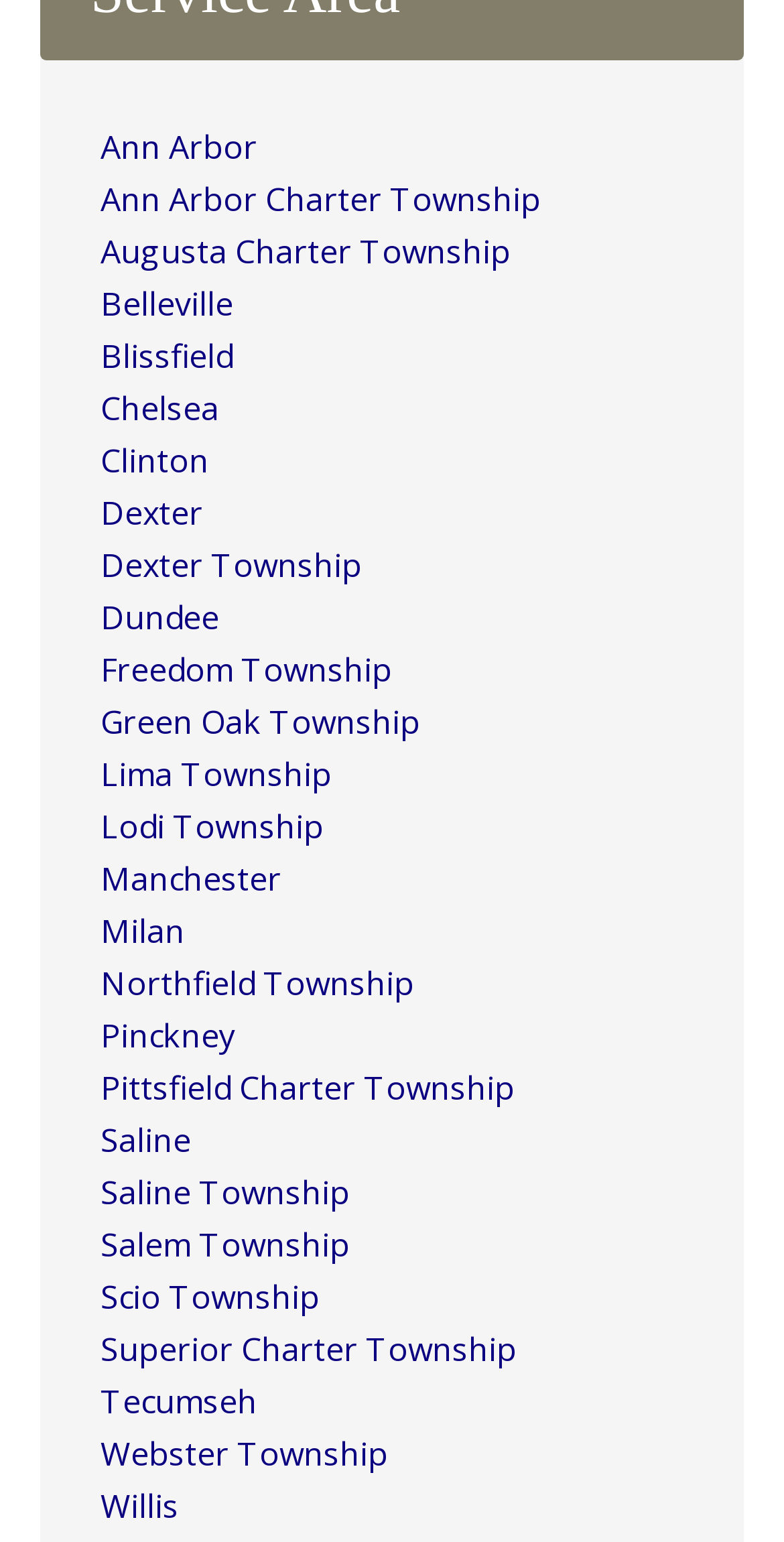Locate the bounding box coordinates of the element I should click to achieve the following instruction: "browse Tecumseh".

[0.128, 0.895, 0.328, 0.924]